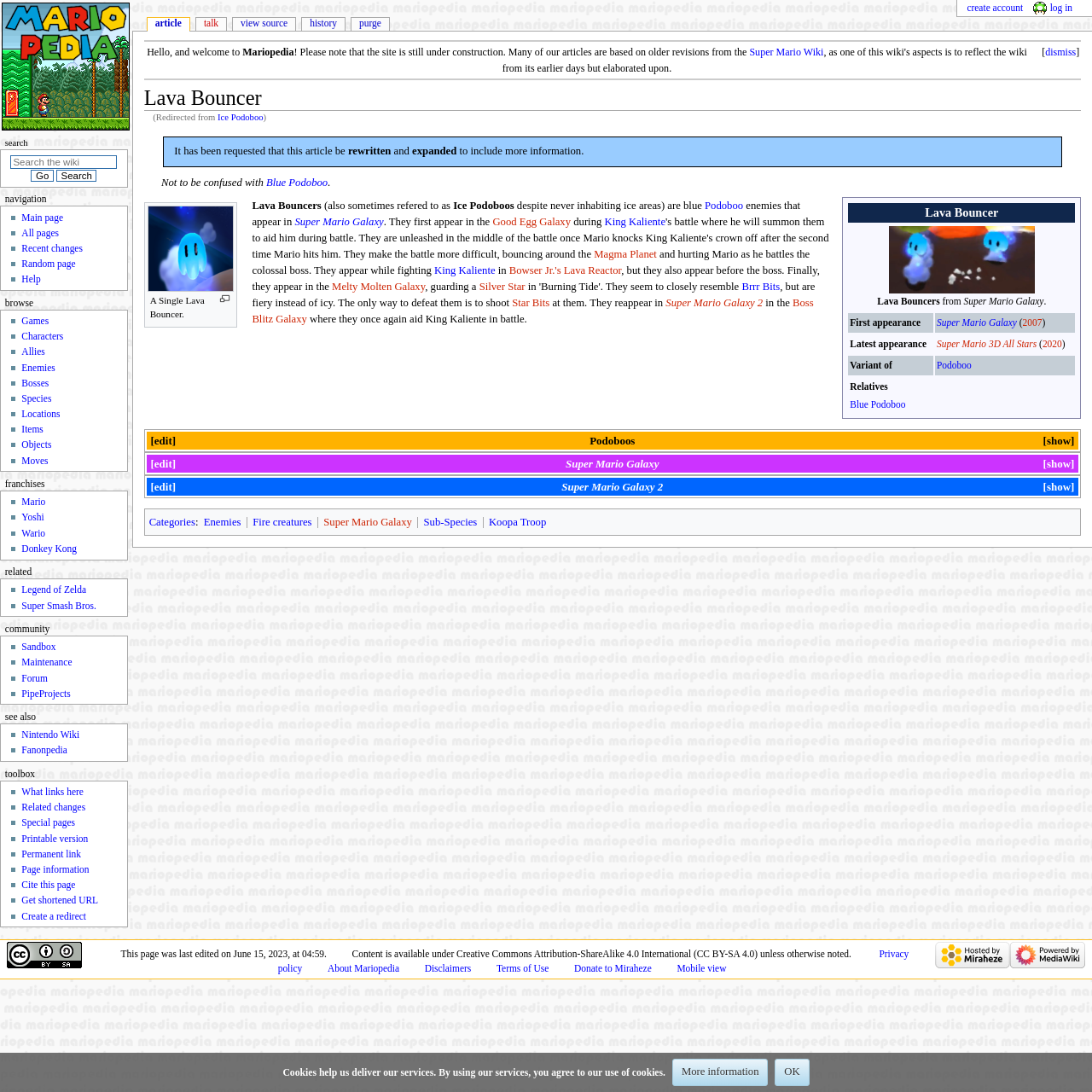From the details in the image, provide a thorough response to the question: What is the first appearance of Lava Bouncers?

The webpage provides a table with information about Lava Bouncers, including their first appearance, which is listed as Super Mario Galaxy (2007).